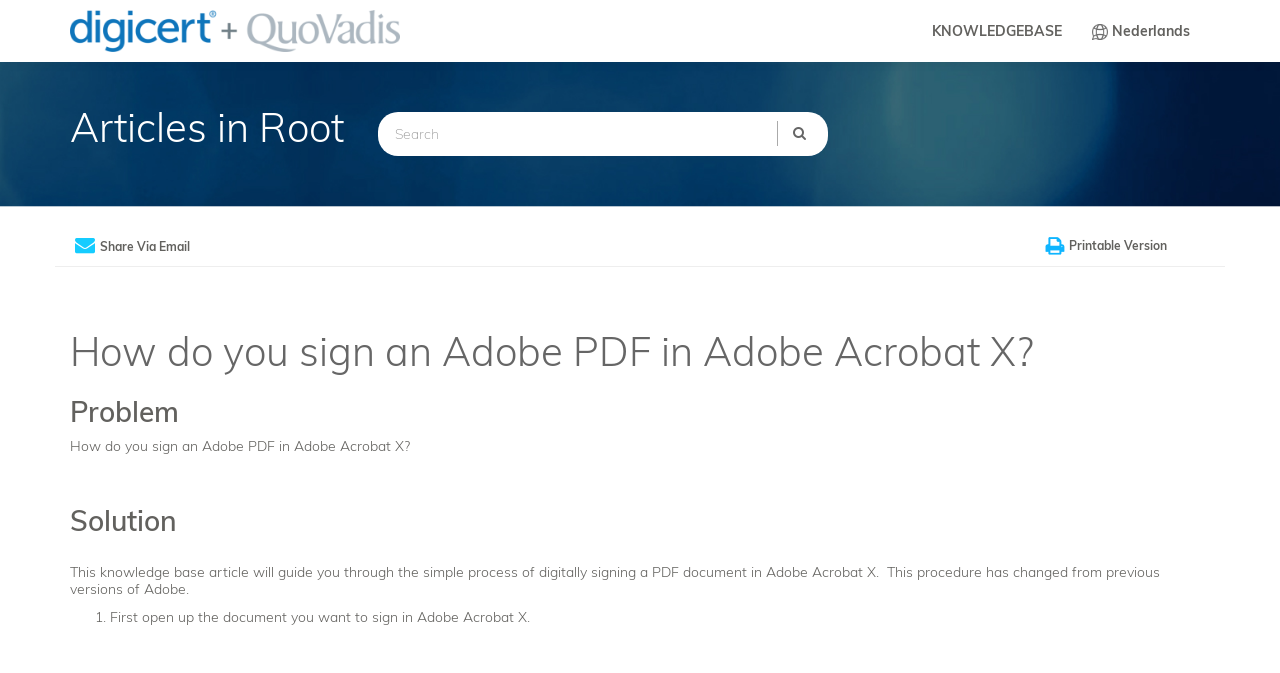Using the element description: "Share Via Email", determine the bounding box coordinates. The coordinates should be in the format [left, top, right, bottom], with values between 0 and 1.

[0.078, 0.355, 0.148, 0.377]